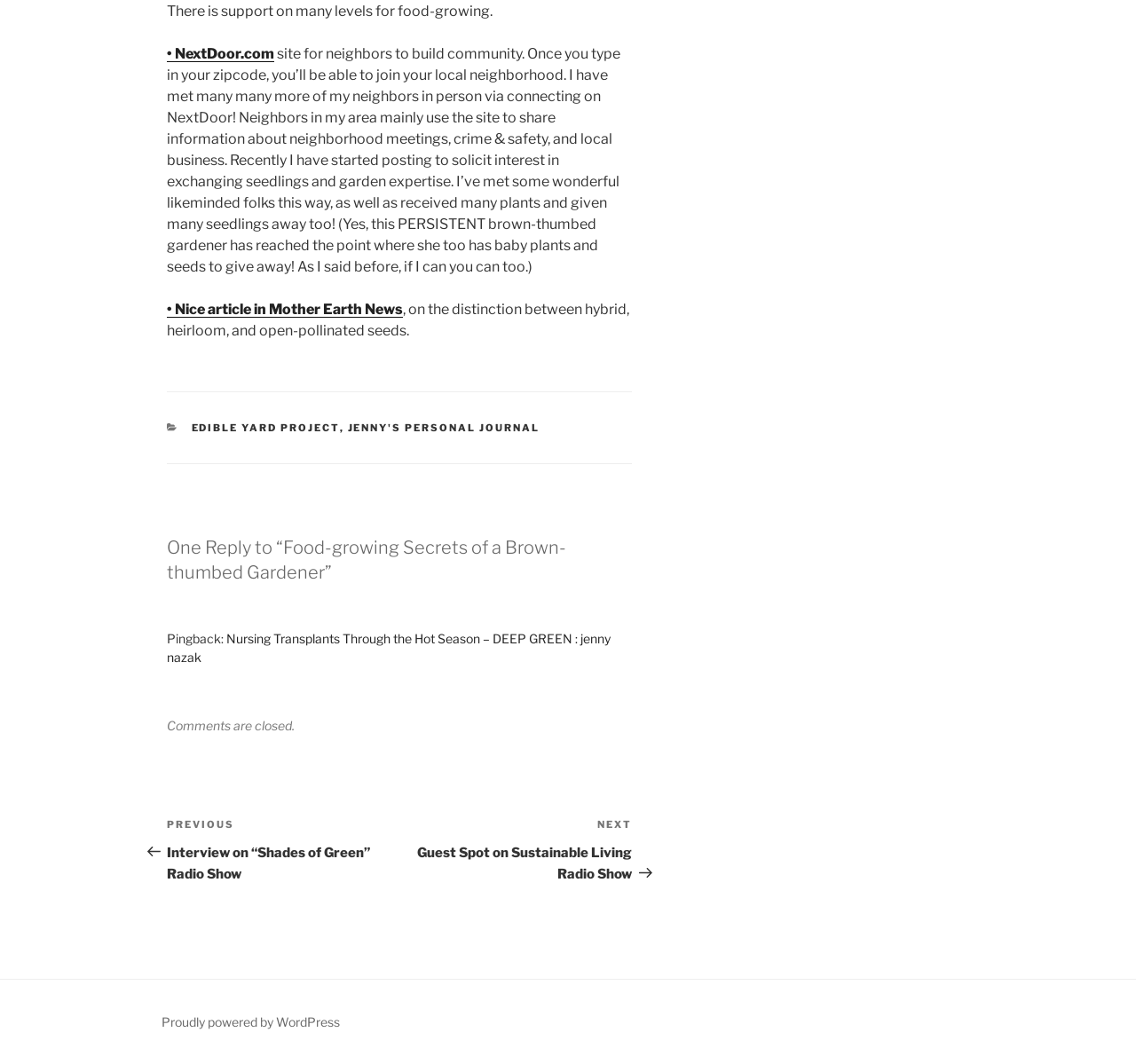Is the comment section open?
Please give a detailed and elaborate explanation in response to the question.

The static text 'Comments are closed.' indicates that the comment section is not open for new comments.